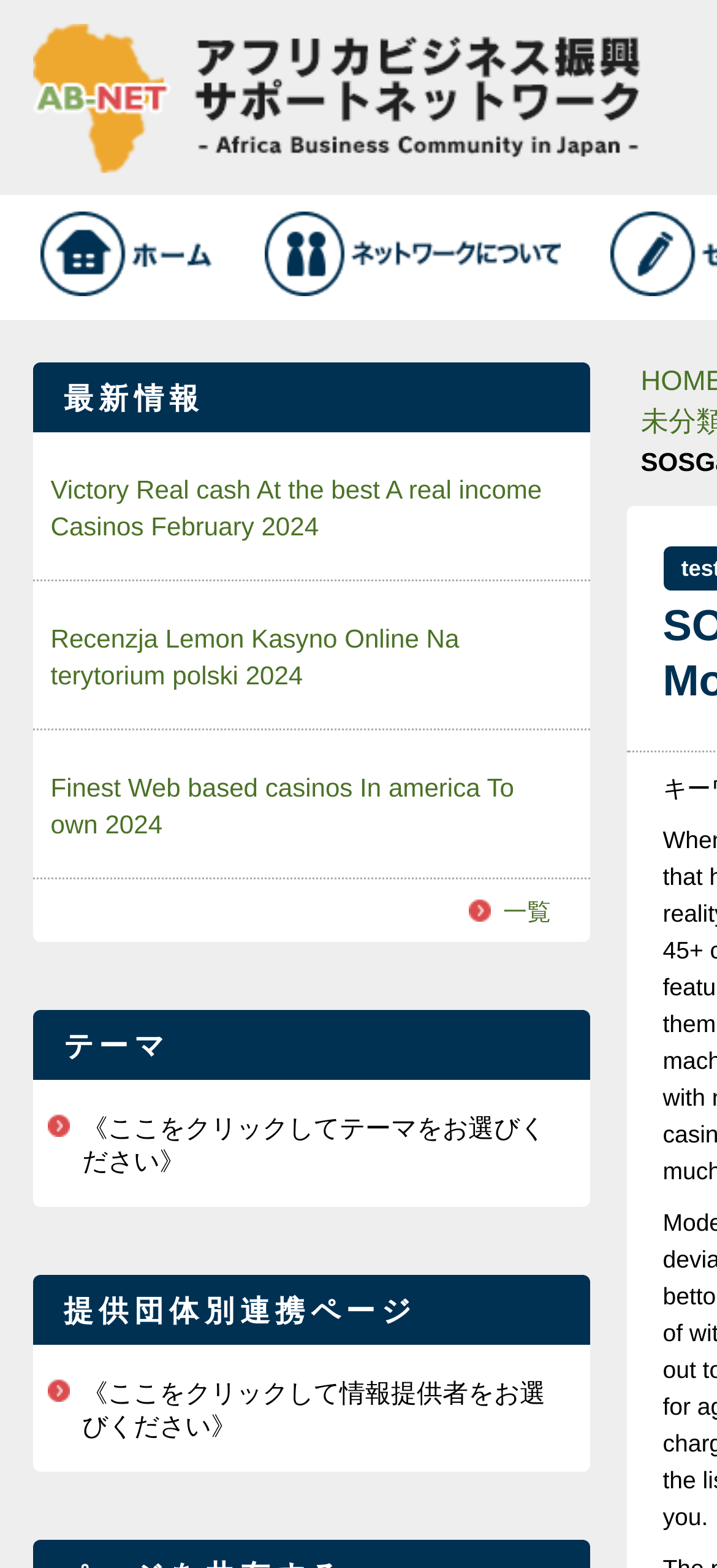Bounding box coordinates are specified in the format (top-left x, top-left y, bottom-right x, bottom-right y). All values are floating point numbers bounded between 0 and 1. Please provide the bounding box coordinate of the region this sentence describes: 一覧

[0.701, 0.573, 0.768, 0.59]